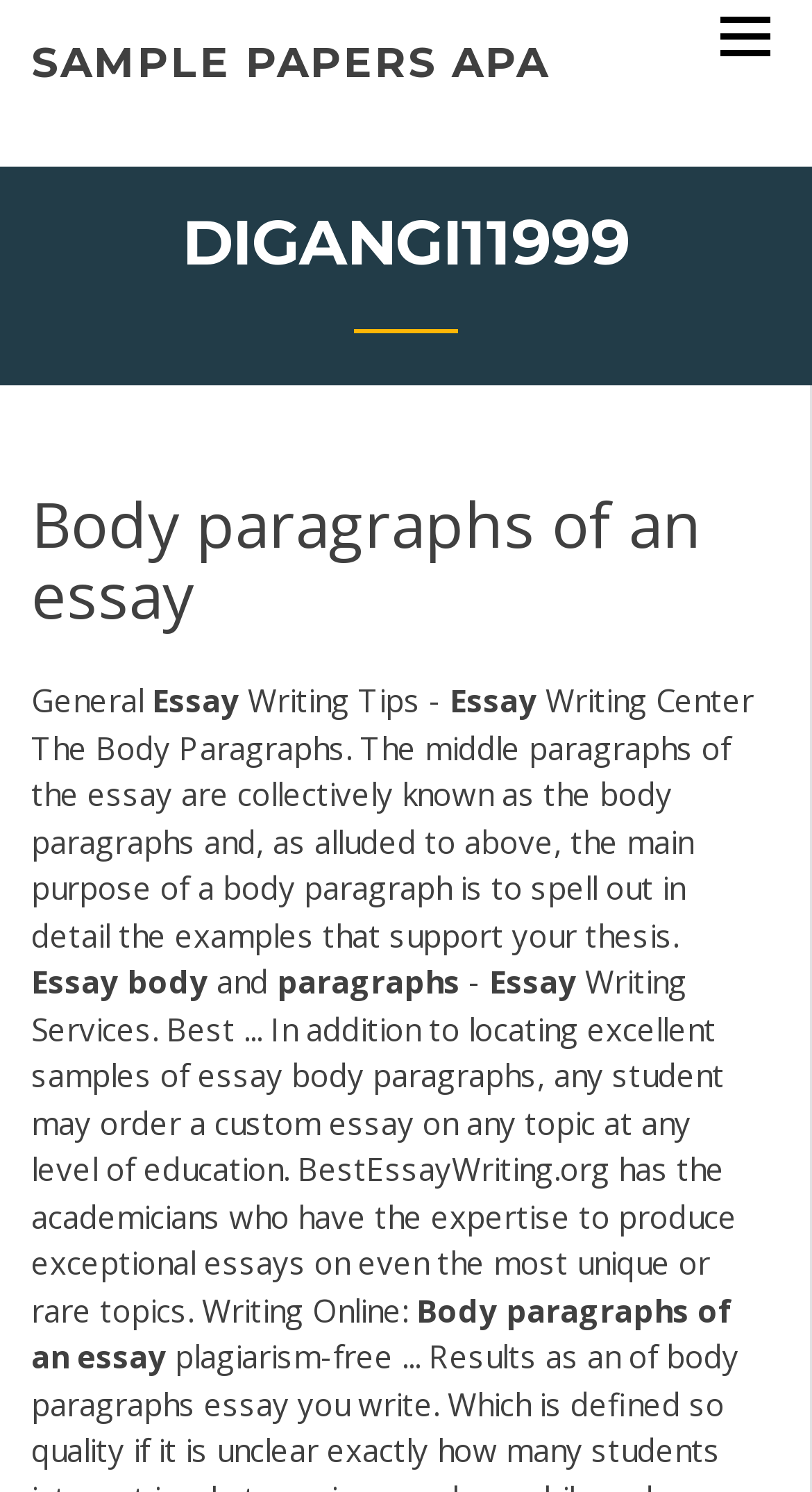Locate the bounding box of the UI element described in the following text: "sample papers apa".

[0.038, 0.025, 0.677, 0.059]